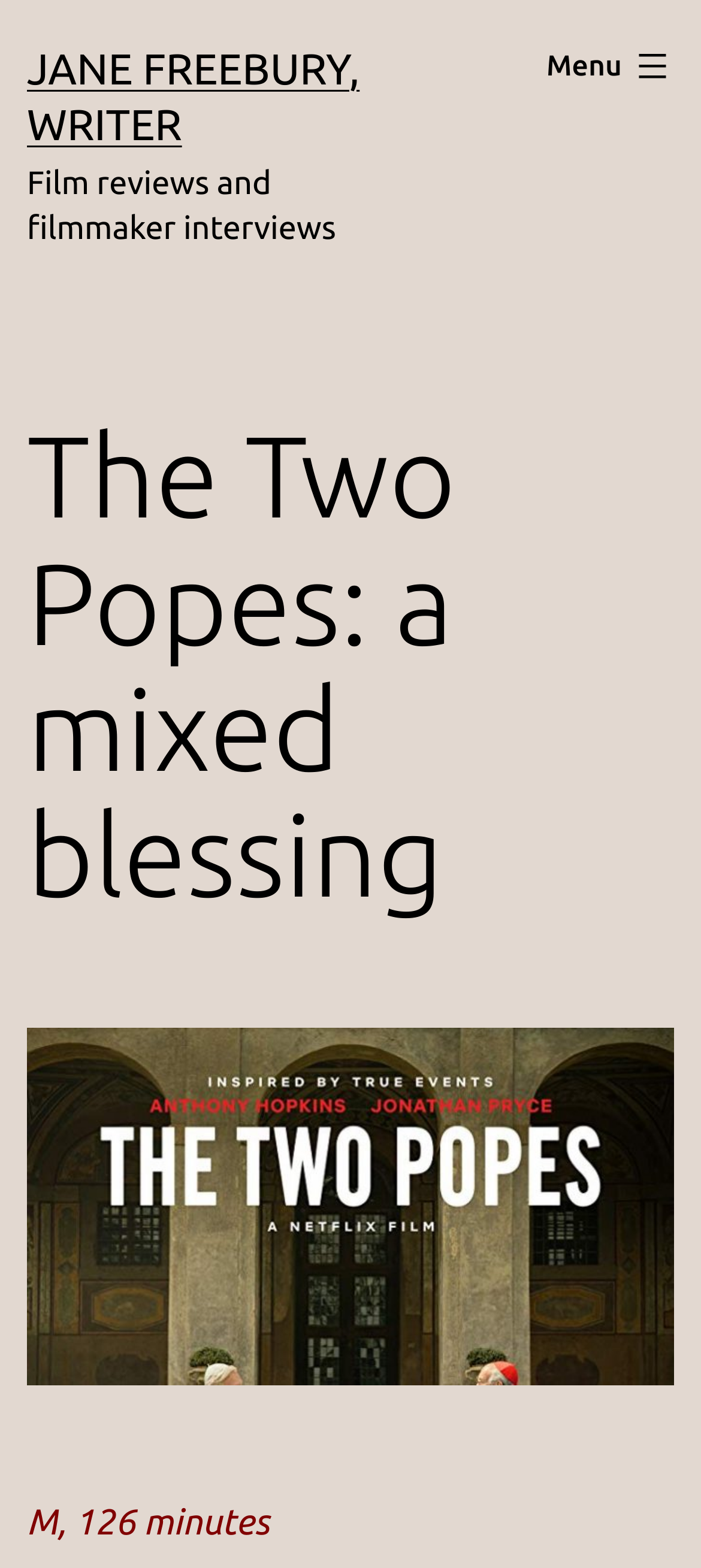Describe the entire webpage, focusing on both content and design.

The webpage is a film review page, specifically for the movie "The Two Popes". At the top left, there is a link to the author's profile, "JANE FREEBURY, WRITER", followed by a static text "Film reviews and filmmaker interviews". 

To the right of these elements, there is a button labeled "Menu" which, when expanded, controls a primary menu list. Below the menu button, there is a header section that spans almost the entire width of the page. Within this header, there is a heading that reads "The Two Popes: a mixed blessing", which is likely the title of the review. 

Below the heading, there is a figure, likely an image related to the movie. At the very bottom of the page, there is a static text that provides details about the movie, specifically its rating and runtime, "M, 126 minutes".